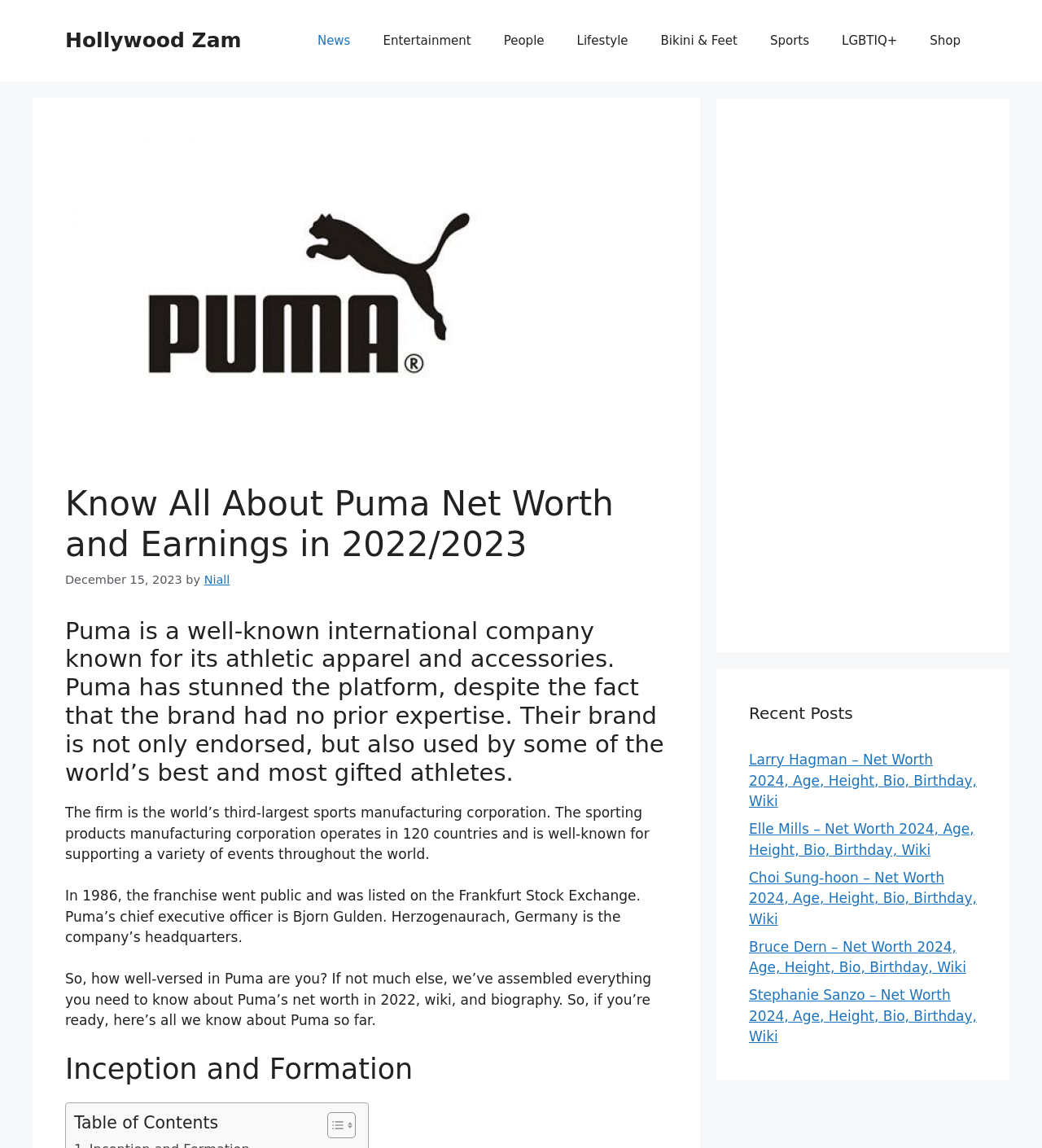Please specify the bounding box coordinates of the clickable region to carry out the following instruction: "Click on the 'Puma' image". The coordinates should be four float numbers between 0 and 1, in the format [left, top, right, bottom].

[0.062, 0.113, 0.531, 0.397]